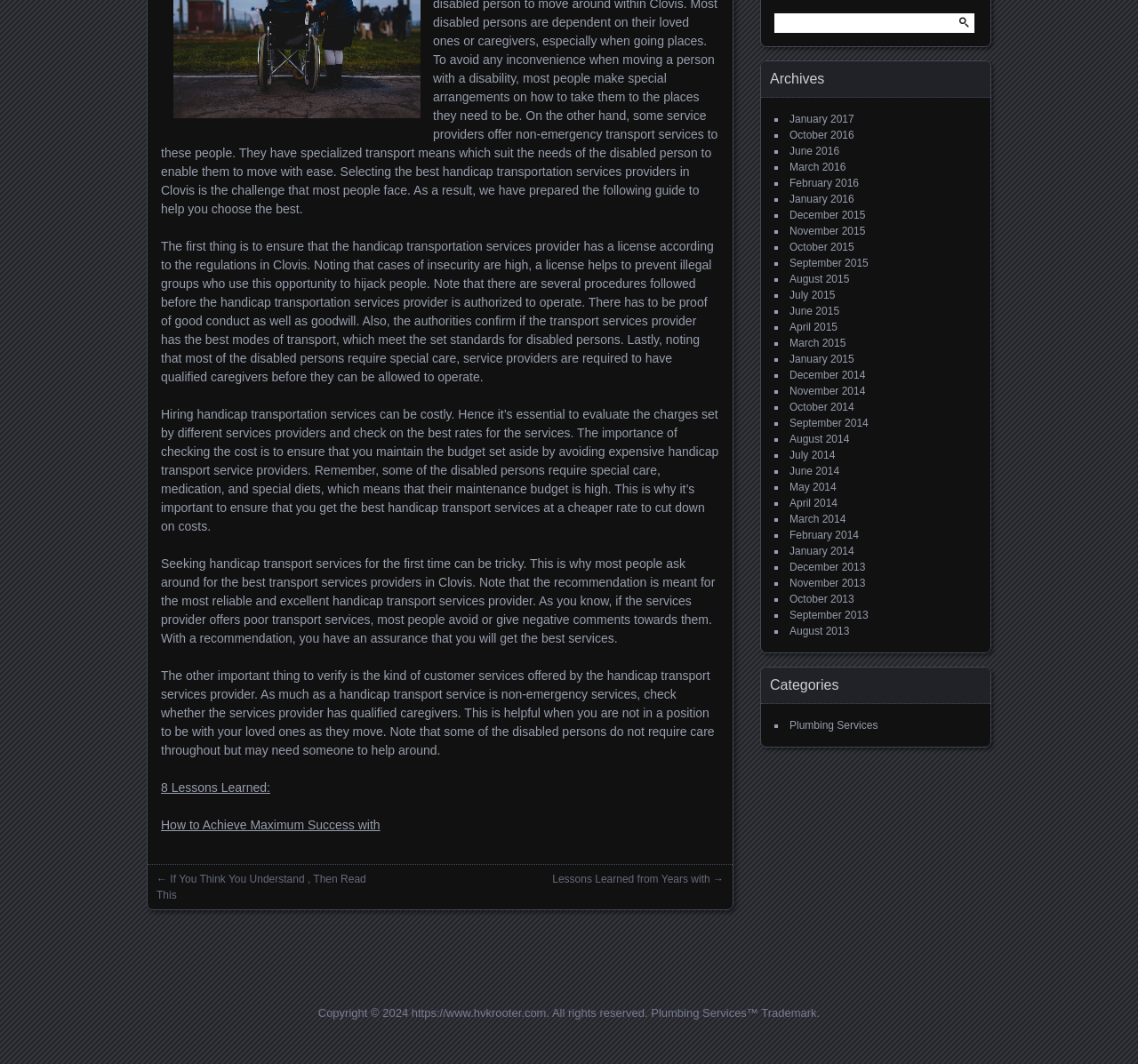Identify the bounding box of the UI component described as: "2".

None